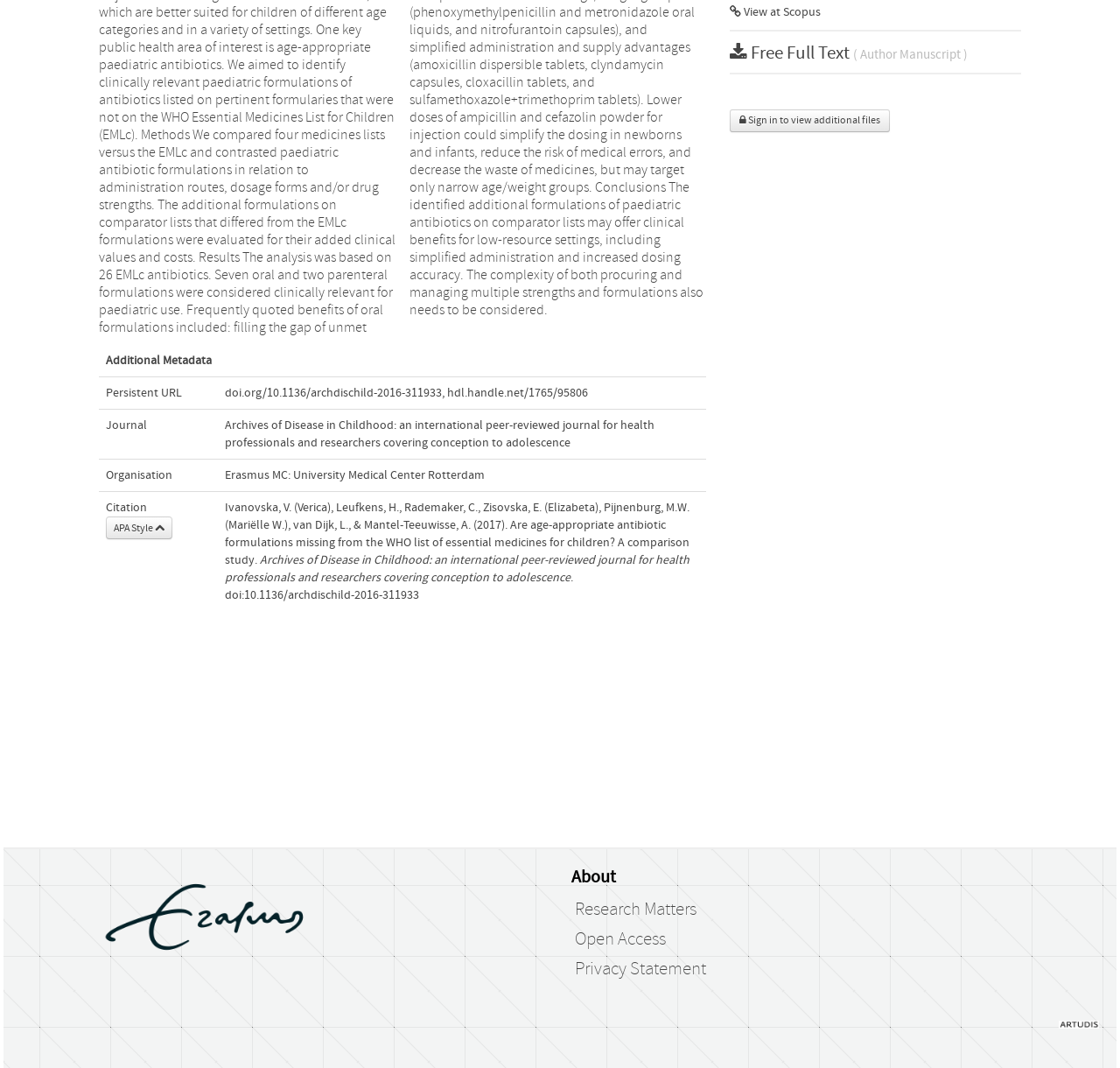Please find the bounding box for the UI component described as follows: "View at Scopus".

[0.651, 0.005, 0.733, 0.018]